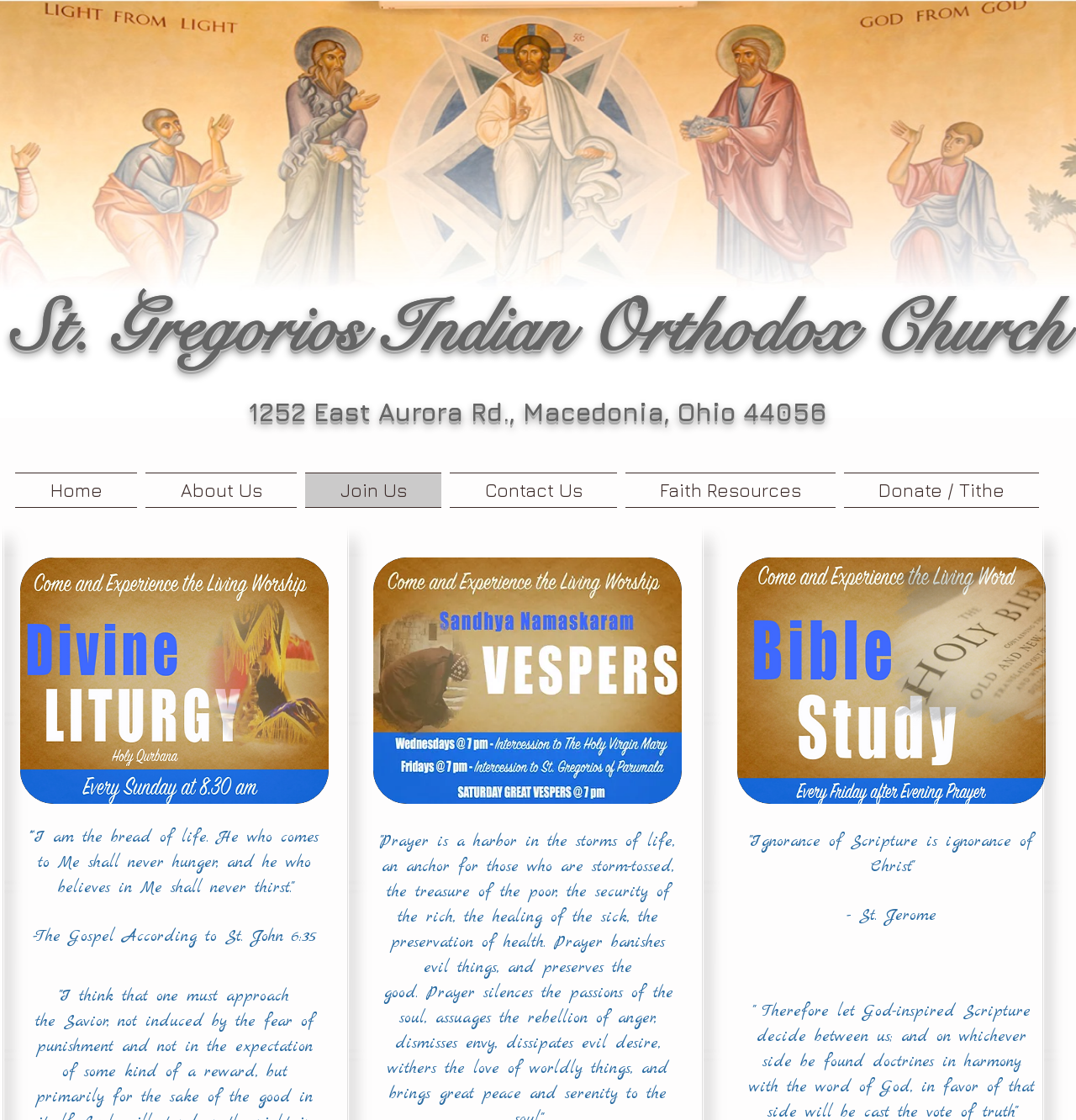Using the element description provided, determine the bounding box coordinates in the format (top-left x, top-left y, bottom-right x, bottom-right y). Ensure that all values are floating point numbers between 0 and 1. Element description: Donate / Tithe

[0.78, 0.422, 0.966, 0.453]